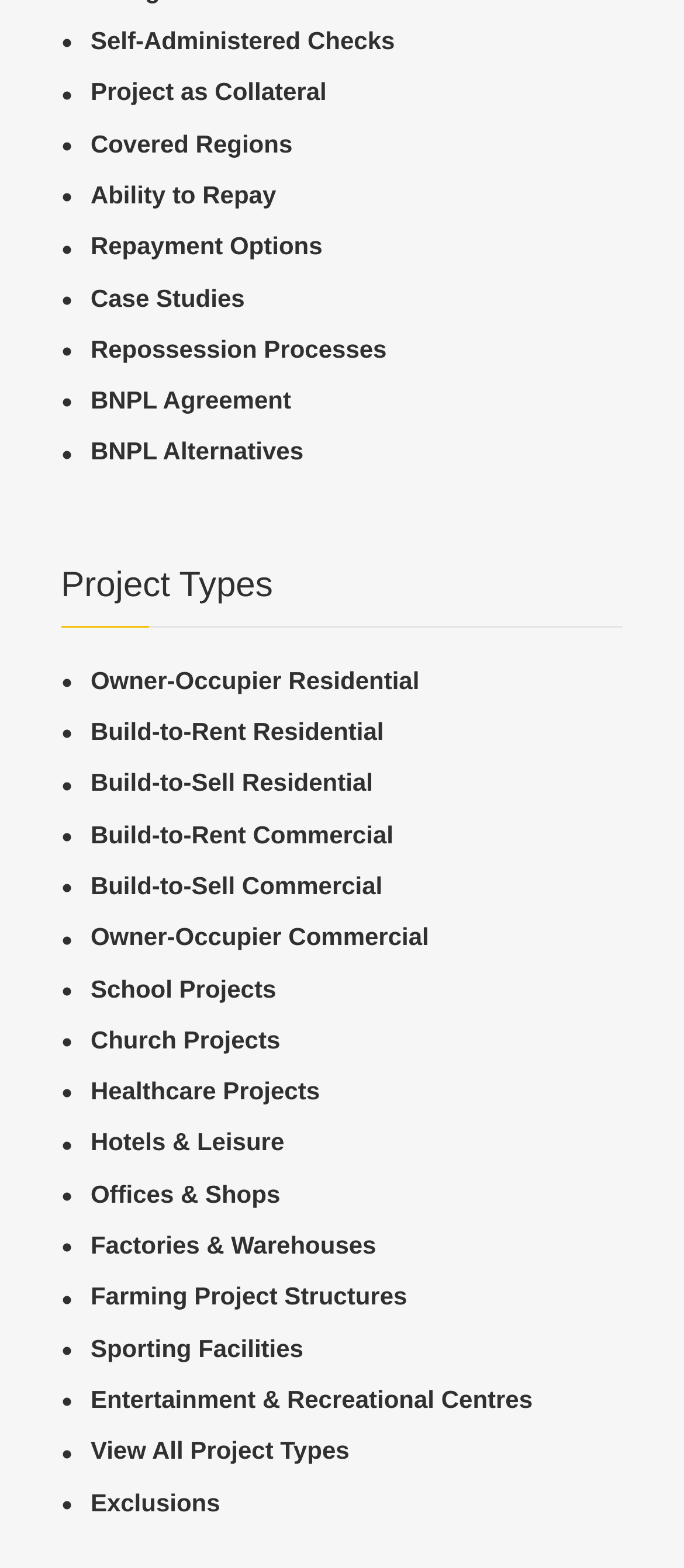What is the first project type listed?
Please use the image to provide a one-word or short phrase answer.

Owner-Occupier Residential